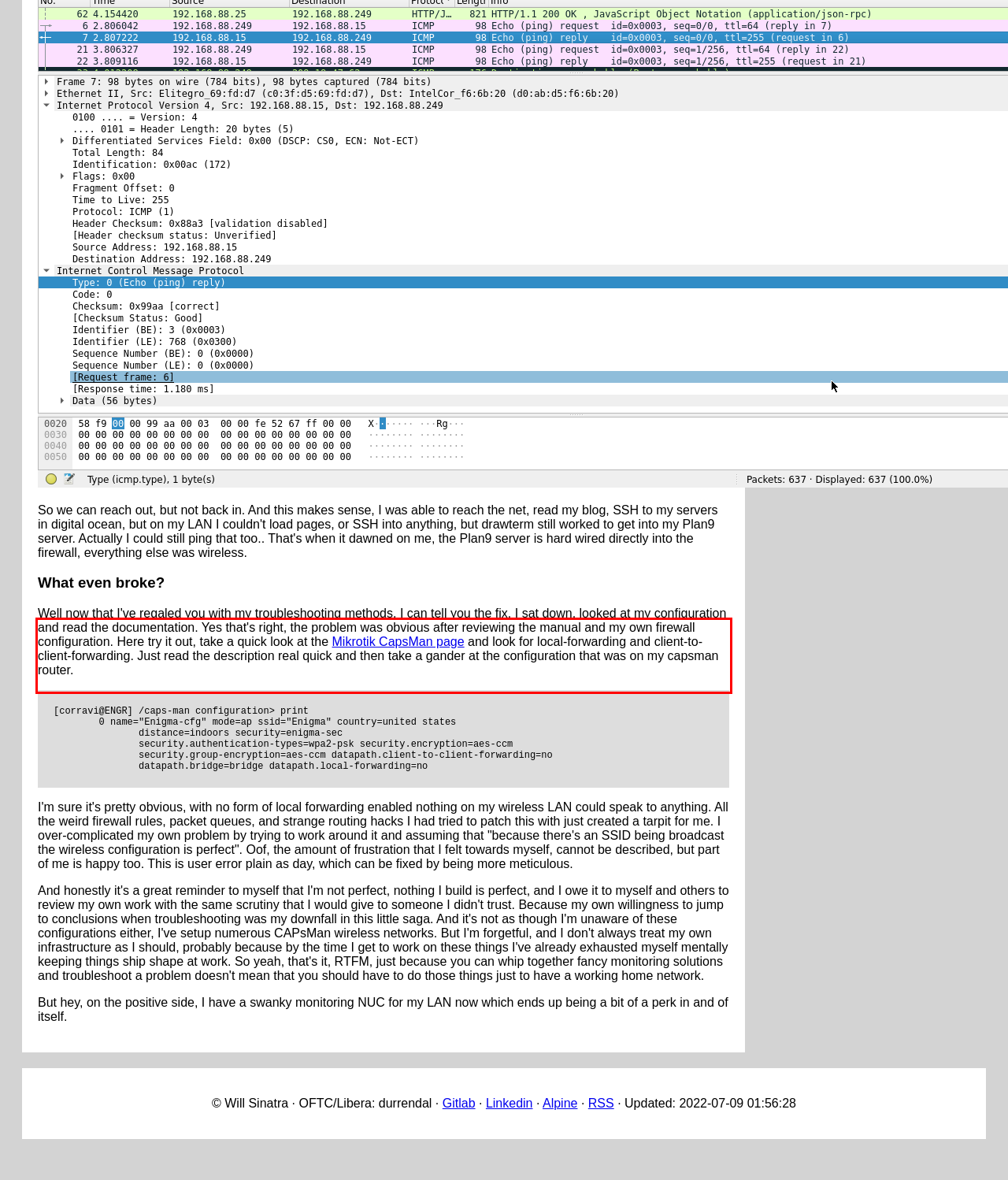Analyze the red bounding box in the provided webpage screenshot and generate the text content contained within.

Well now that I've regaled you with my troubleshooting methods, I can tell you the fix. I sat down, looked at my configuration and read the documentation. Yes that's right, the problem was obvious after reviewing the manual and my own firewall configuration. Here try it out, take a quick look at the Mikrotik CapsMan page and look for local-forwarding and client-to-client-forwarding. Just read the description real quick and then take a gander at the configuration that was on my capsman router.